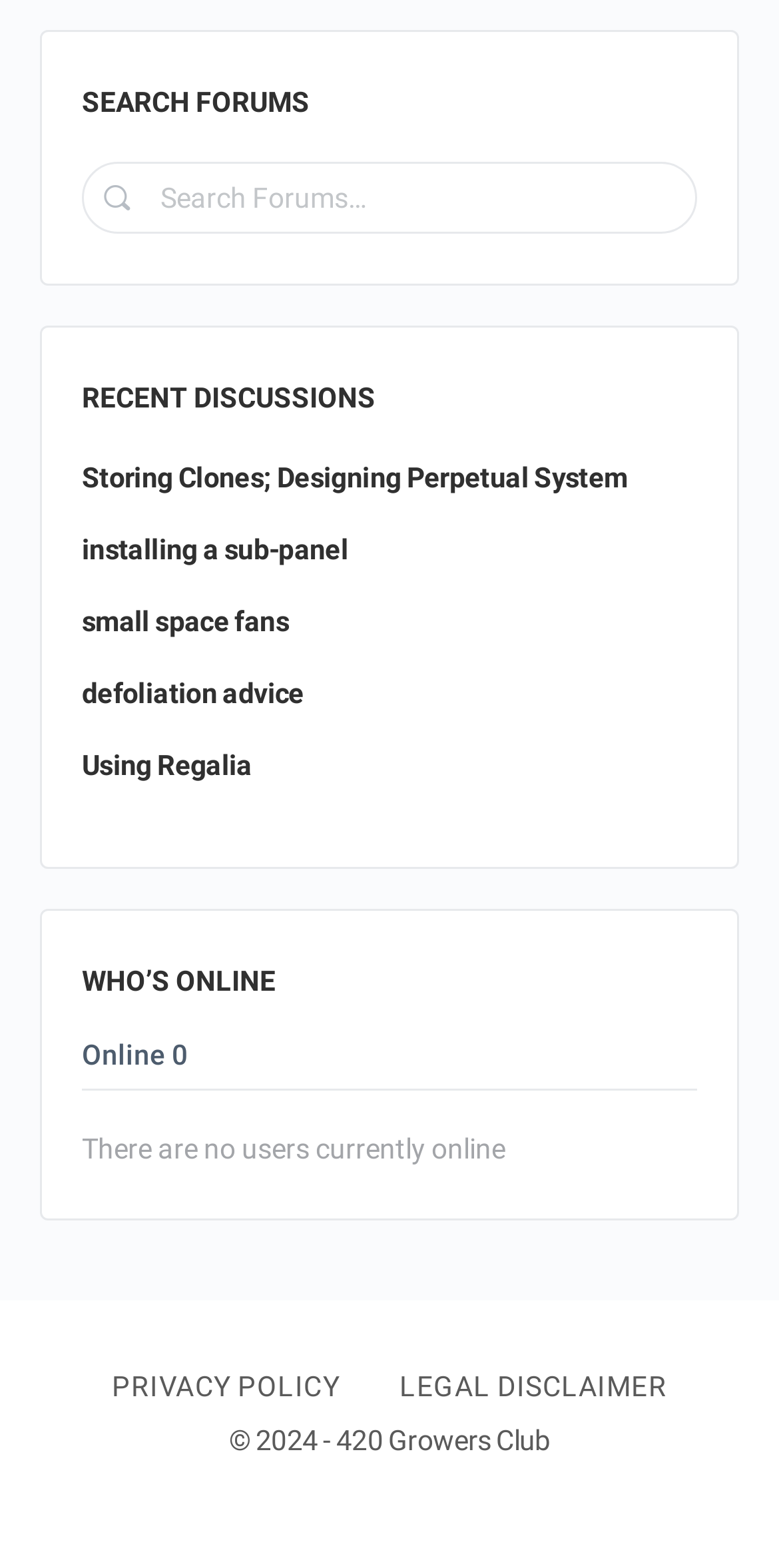Extract the bounding box coordinates for the UI element described as: "installing a sub-panel".

[0.105, 0.34, 0.447, 0.36]